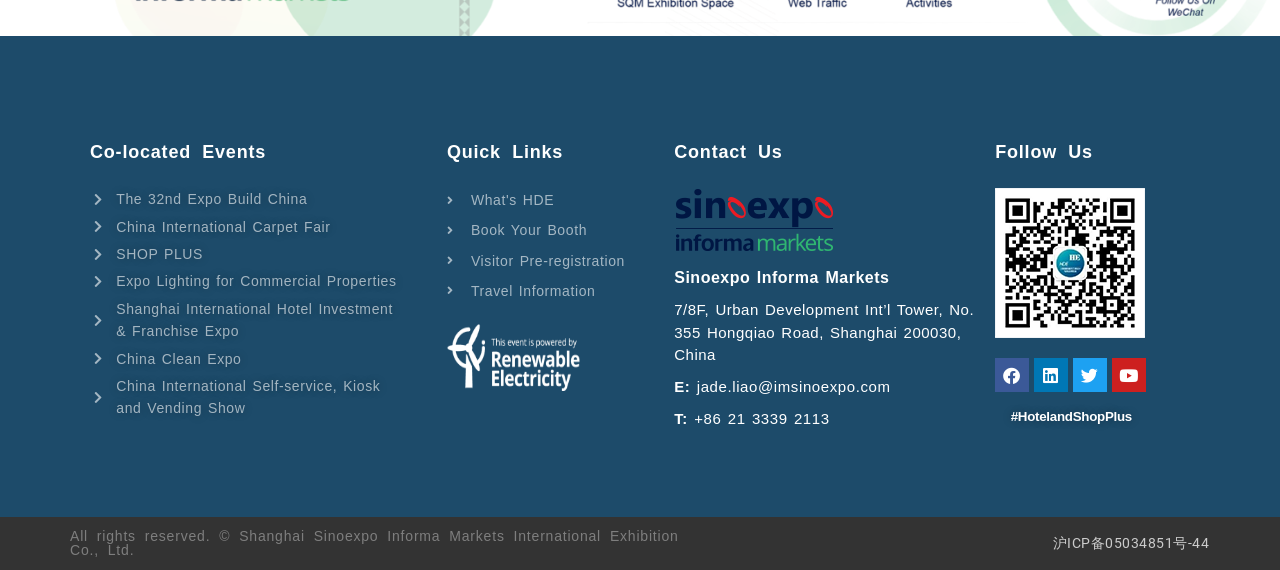Identify the bounding box coordinates for the region to click in order to carry out this instruction: "Visit China Clean Expo". Provide the coordinates using four float numbers between 0 and 1, formatted as [left, top, right, bottom].

[0.07, 0.61, 0.334, 0.649]